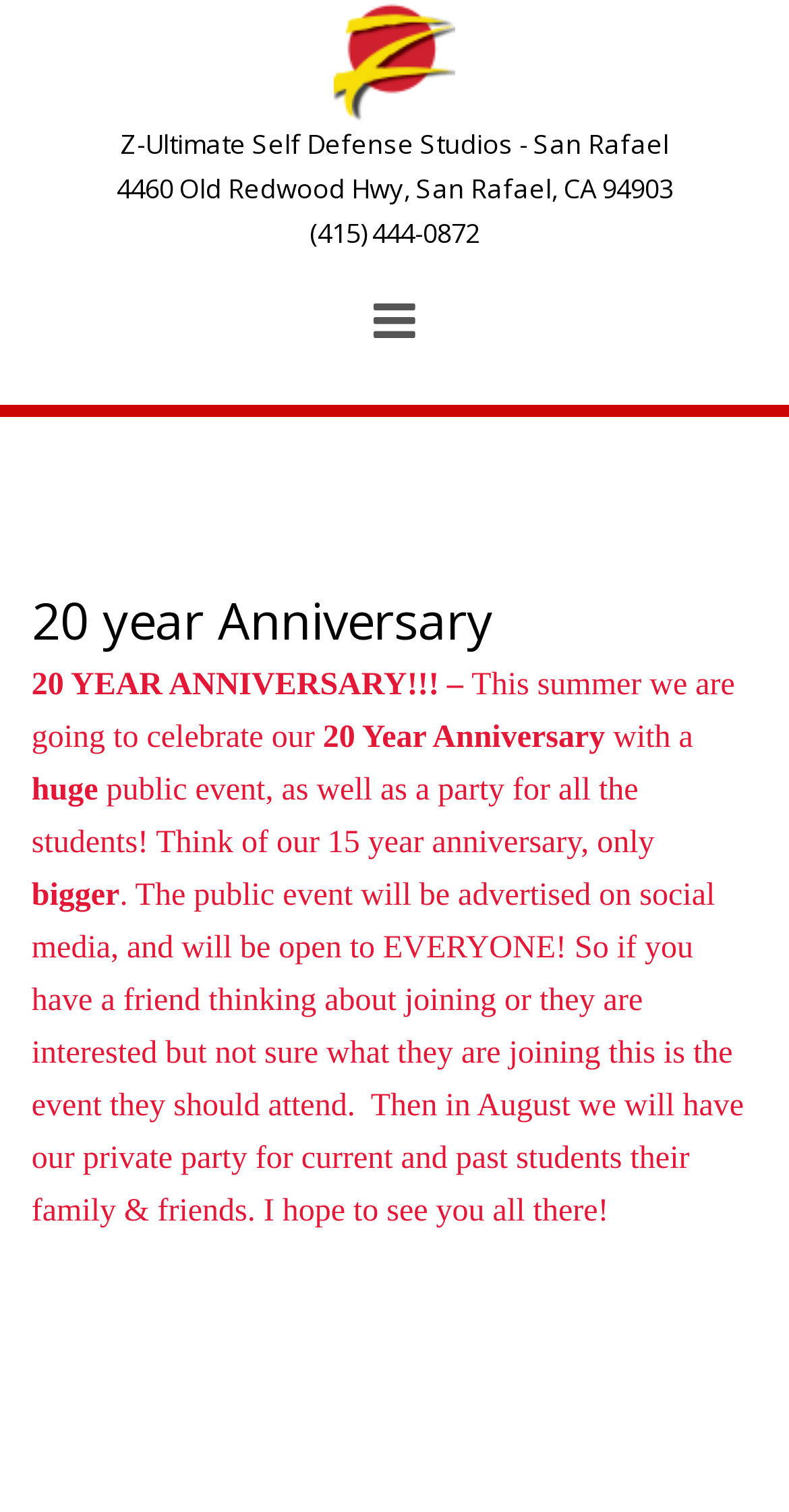Answer the question using only one word or a concise phrase: What is the purpose of the public event mentioned on the webpage?

To celebrate 20 Year Anniversary